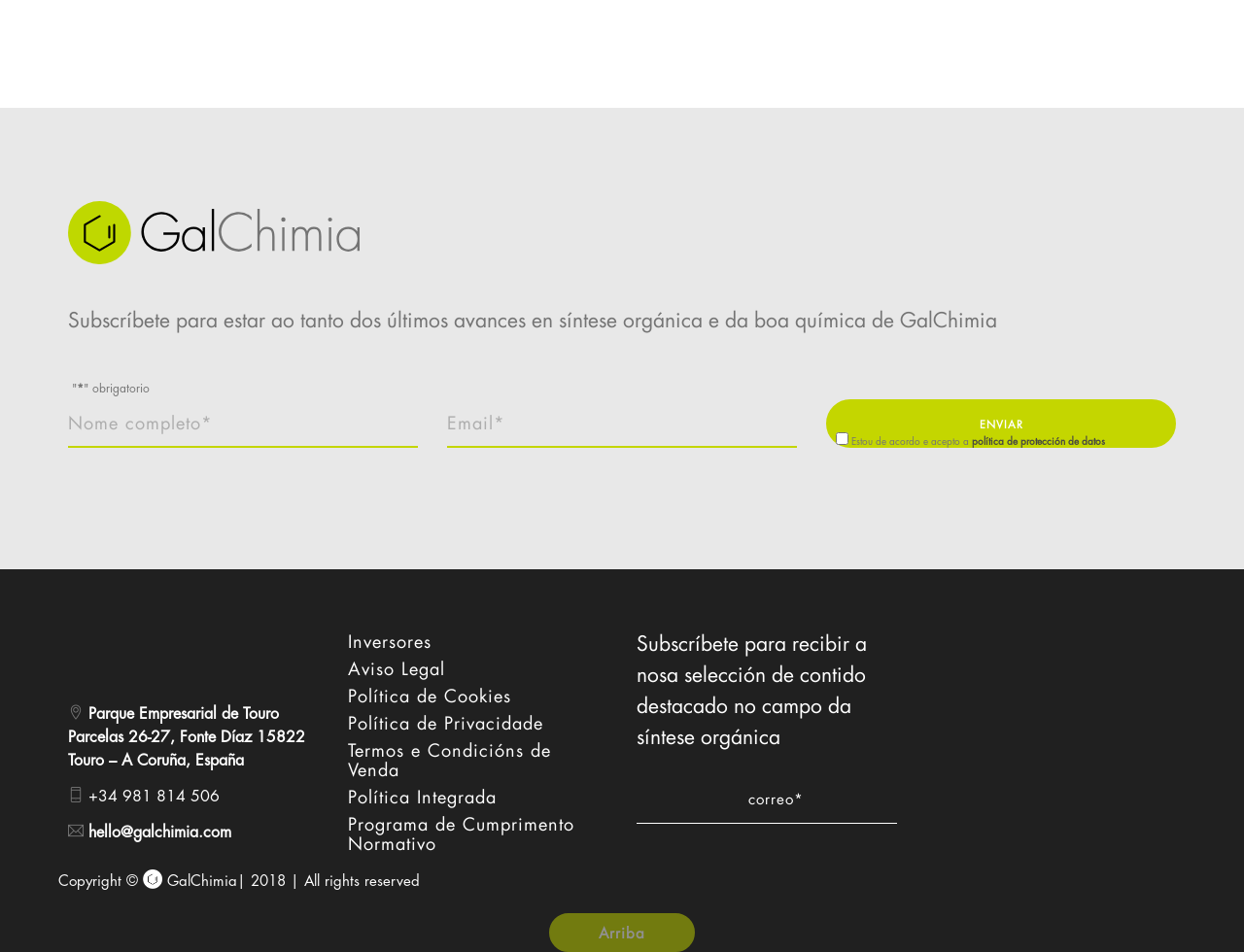Please reply with a single word or brief phrase to the question: 
What is the text of the checkbox label below the 'Enviar' button?

Estou de acordo e acepto a política de protección de datos